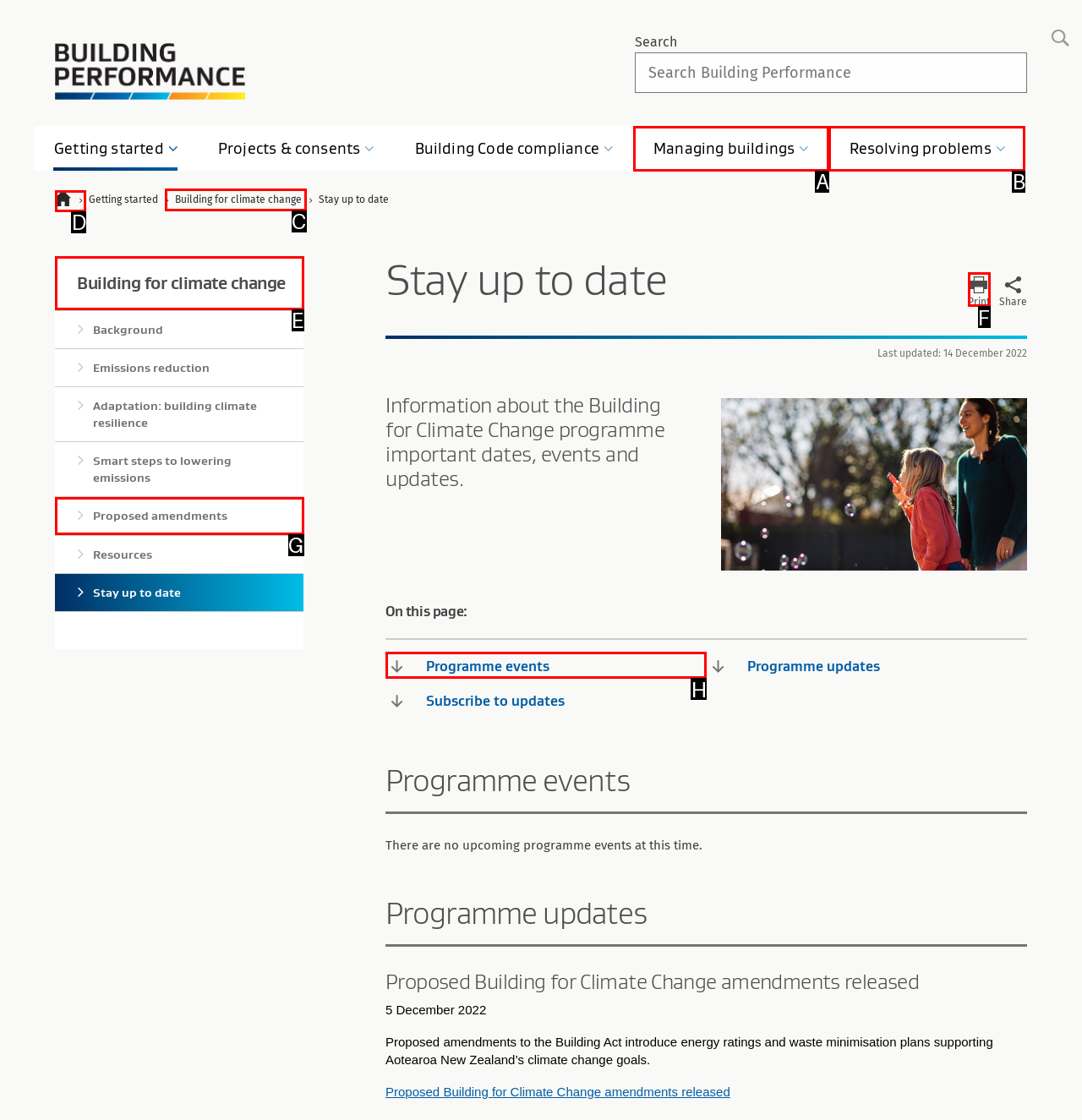Identify the HTML element to click to fulfill this task: Get started with Building for Climate Change
Answer with the letter from the given choices.

C